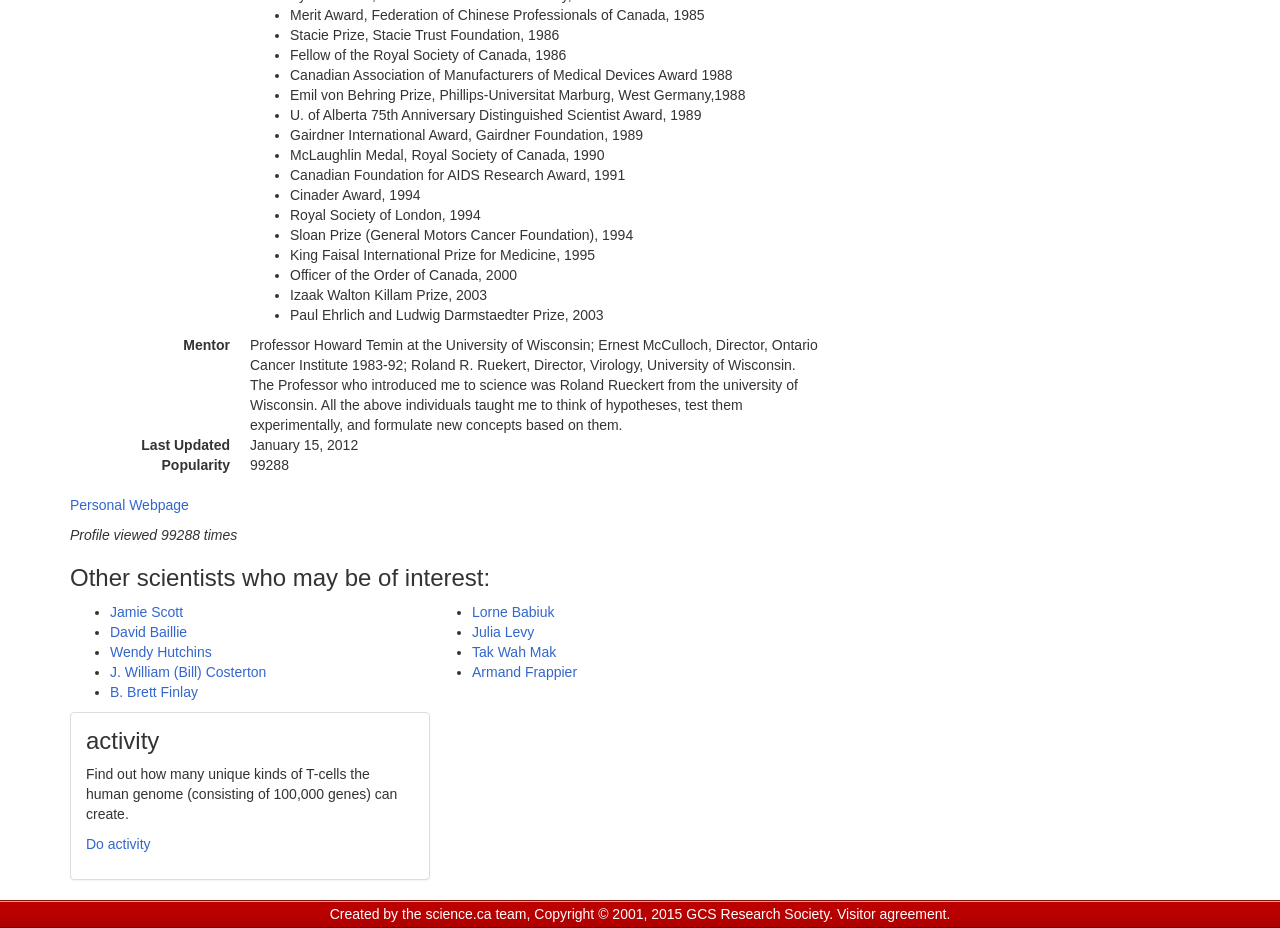Please identify the coordinates of the bounding box that should be clicked to fulfill this instruction: "Visit science.ca team".

[0.332, 0.976, 0.411, 0.993]